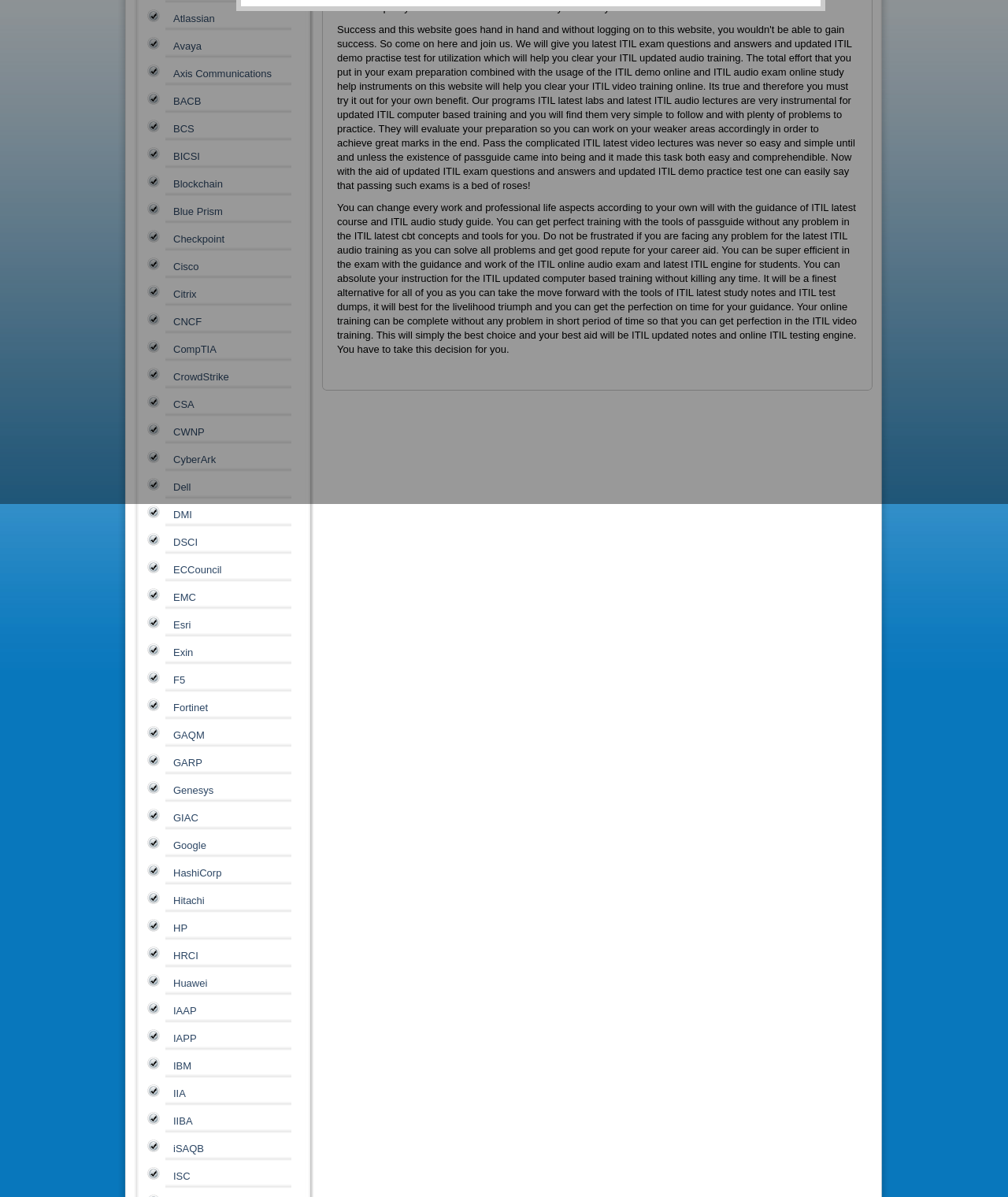Locate the bounding box coordinates for the element described below: "Axis Communications". The coordinates must be four float values between 0 and 1, formatted as [left, top, right, bottom].

[0.164, 0.057, 0.27, 0.066]